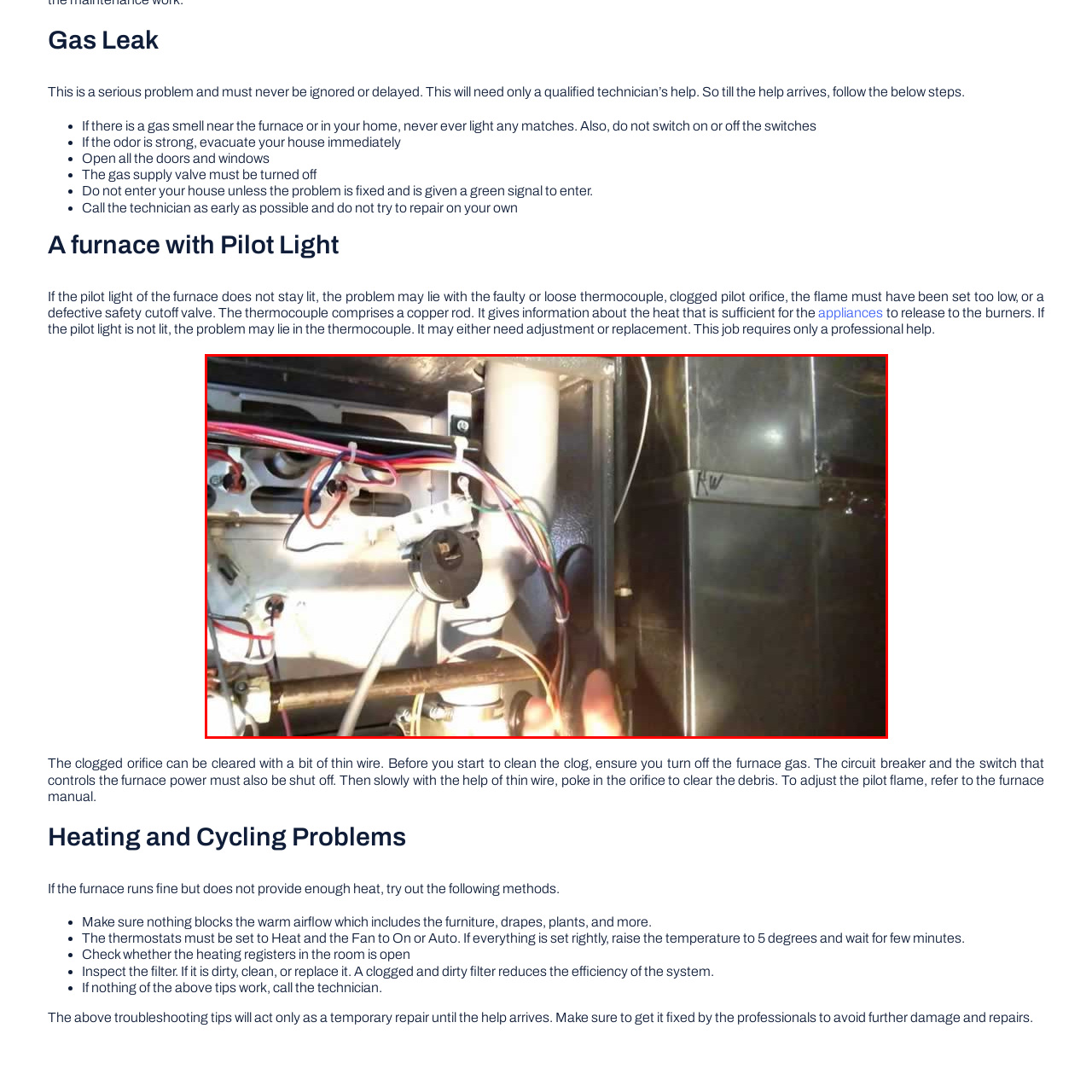Focus on the content inside the red-outlined area of the image and answer the ensuing question in detail, utilizing the information presented: Who is typically required to identify furnace components?

Proper identification of furnace components is vital and typically requires the expertise of a qualified technician, as indicated in the accompanying text.